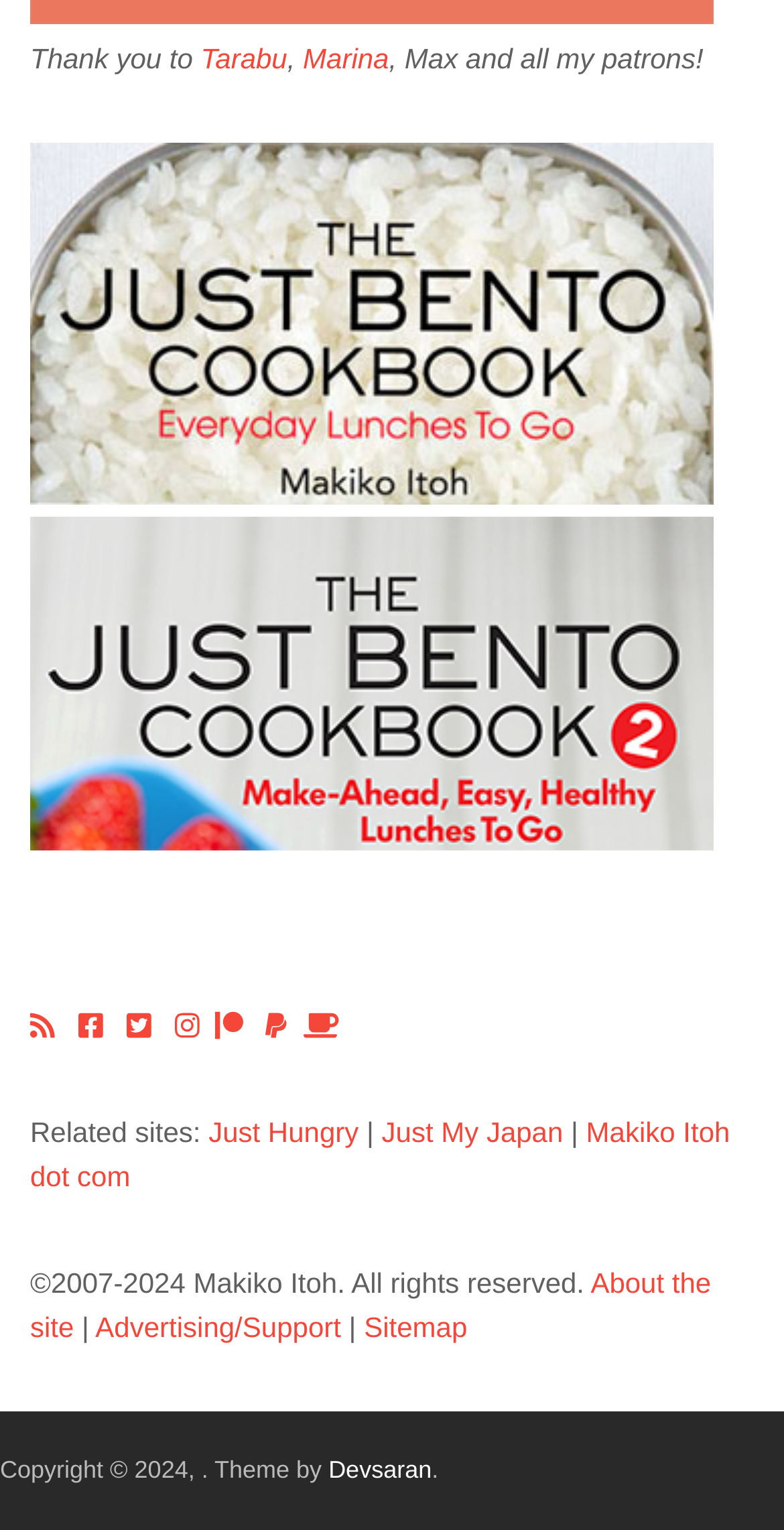How many images are displayed on the webpage?
Your answer should be a single word or phrase derived from the screenshot.

2